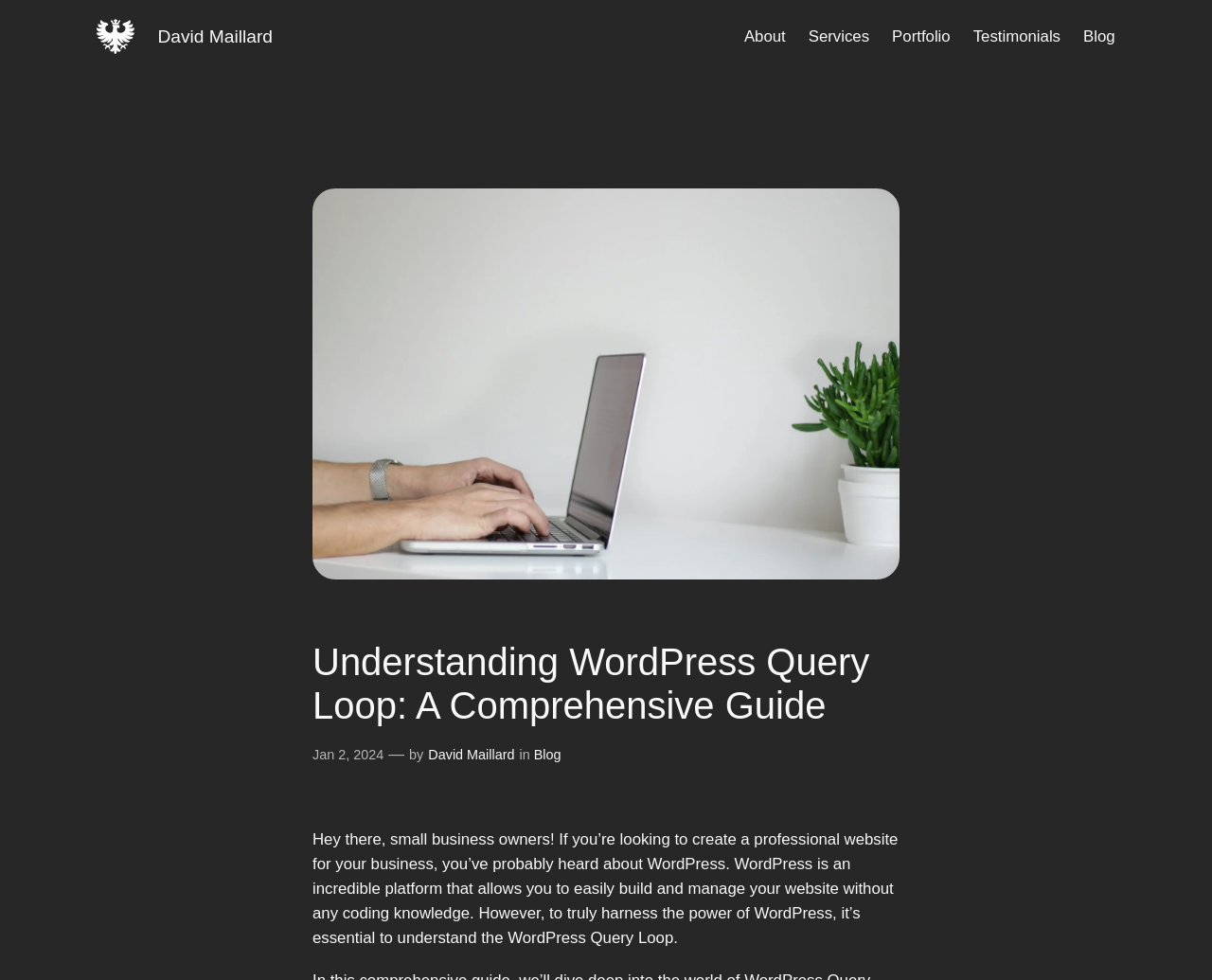What is the platform mentioned in the blog post?
Using the visual information, reply with a single word or short phrase.

WordPress